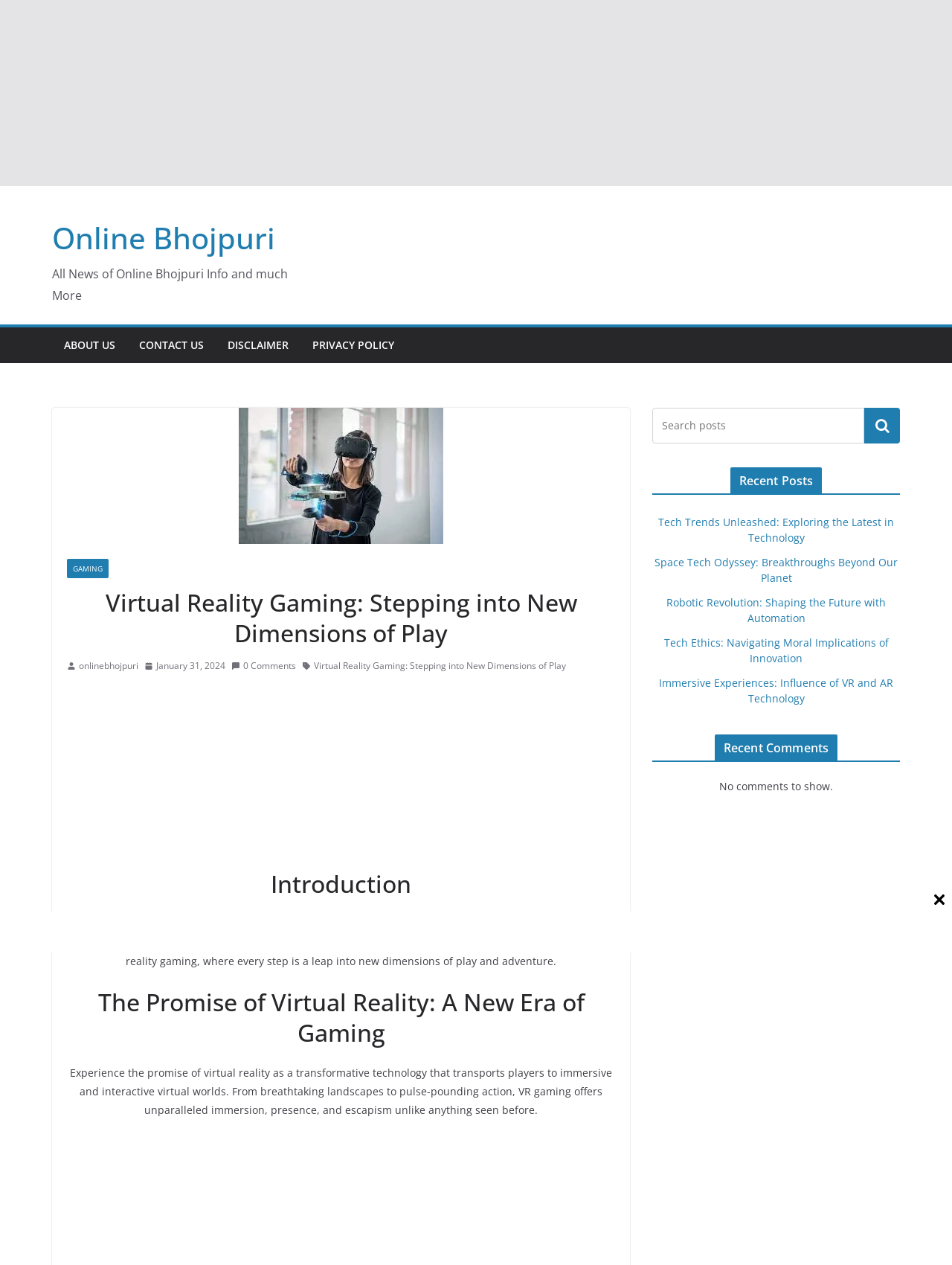What is the purpose of the search box?
Please utilize the information in the image to give a detailed response to the question.

I determined the purpose of the search box by looking at its location and the button next to it labeled 'Search', which suggests that it is used to search the website for specific content.